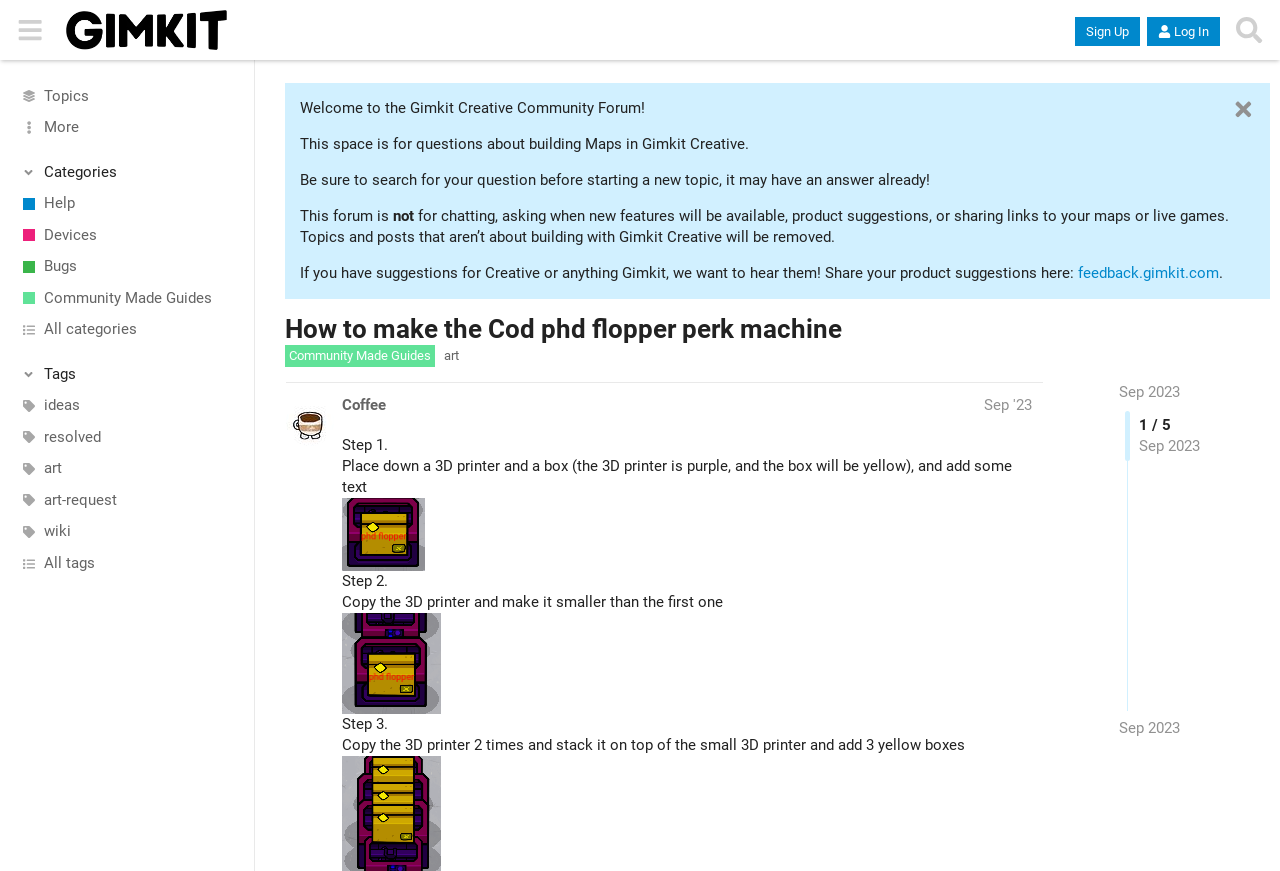How many times is the 3D printer copied in Step 3?
Can you offer a detailed and complete answer to this question?

According to the instructions for Step 3, the 3D printer is copied 2 times and stacked on top of the small 3D printer, along with adding 3 yellow boxes.